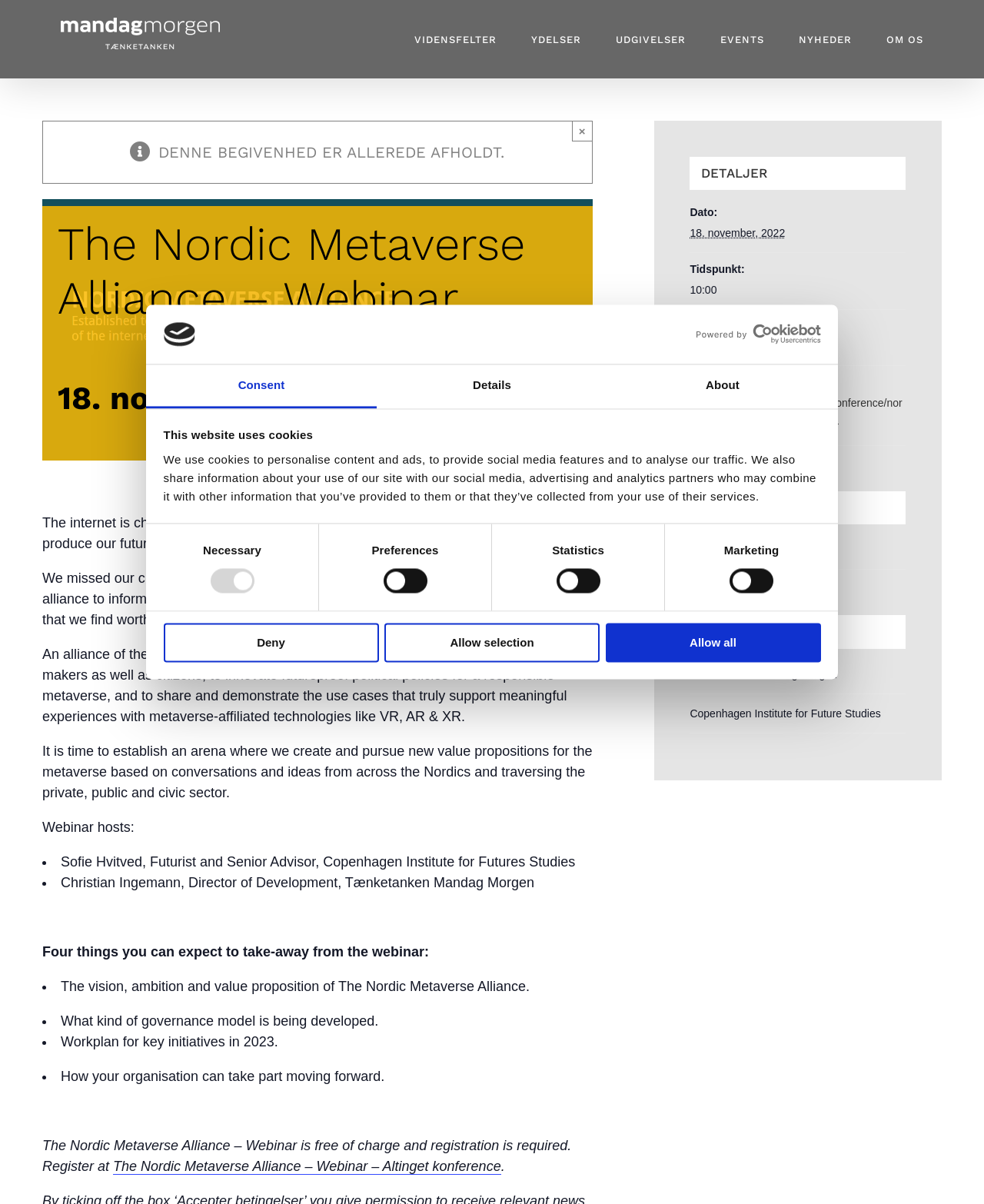Answer the following in one word or a short phrase: 
What is the date of the webinar?

18. november, 2022